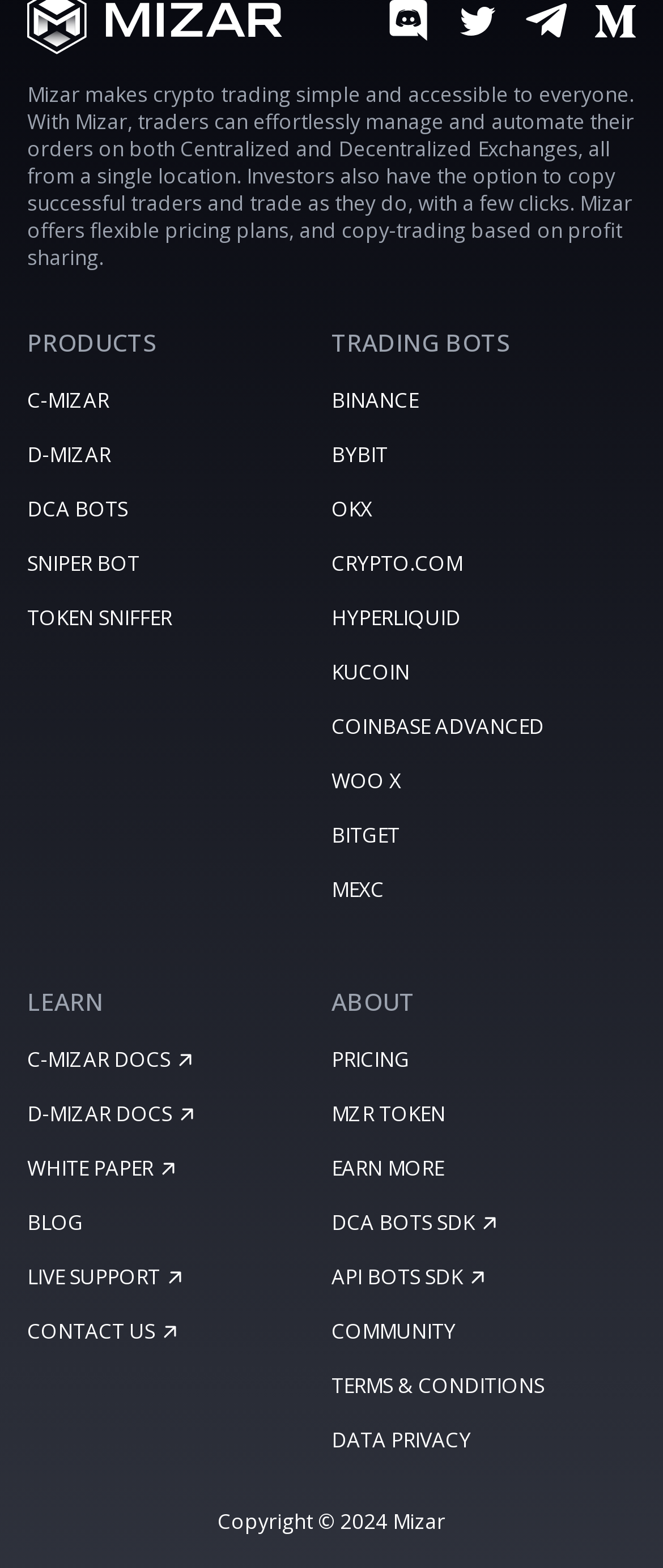Refer to the image and provide a thorough answer to this question:
How many types of trading bots are available?

From the links 'C-MIZAR', 'D-MIZAR', 'DCA BOTS', 'SNIPER BOT', 'TOKEN SNIFFER', it can be seen that there are 6 types of trading bots available.